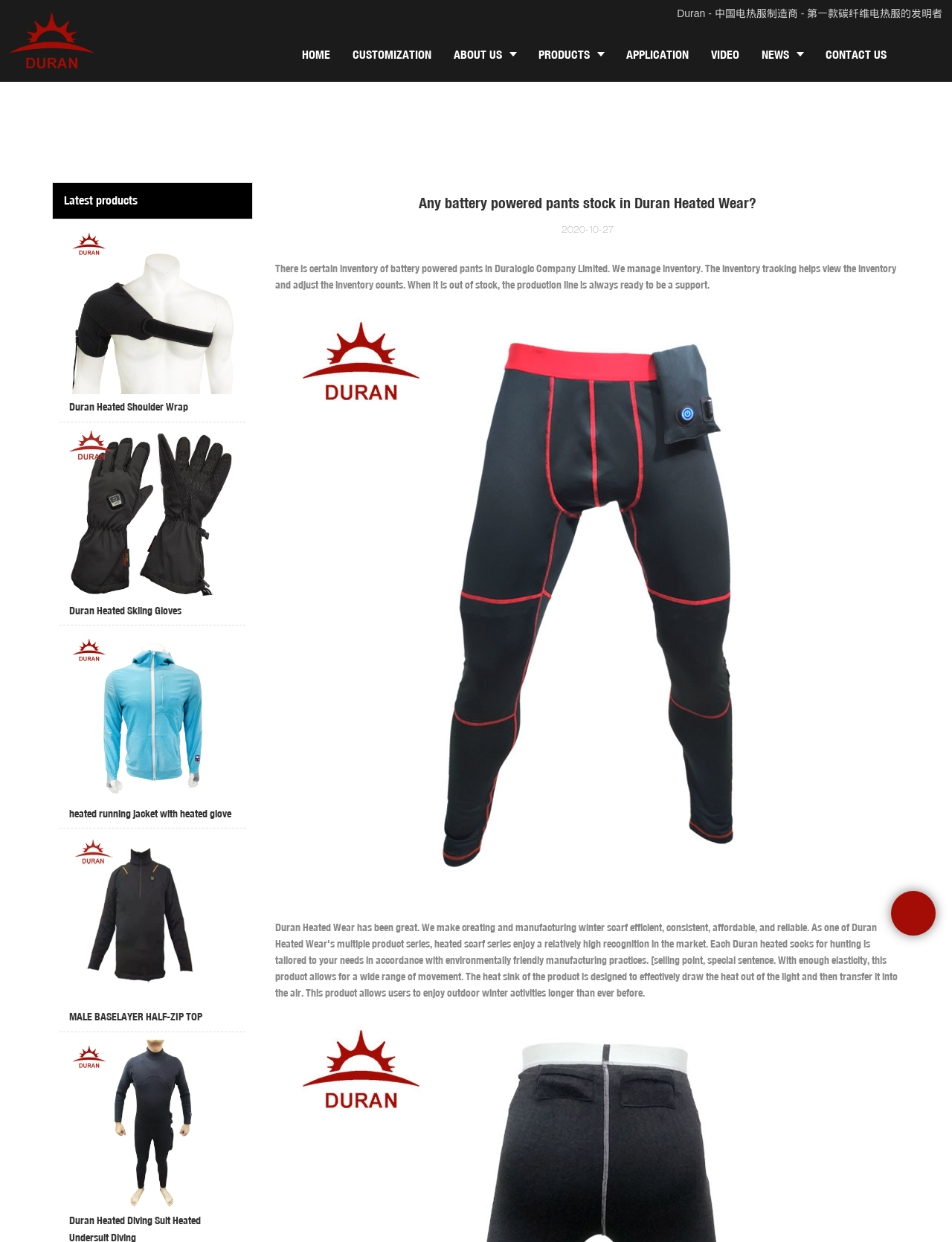Please find and report the bounding box coordinates of the element to click in order to perform the following action: "Chat online". The coordinates should be expressed as four float numbers between 0 and 1, in the format [left, top, right, bottom].

[0.935, 0.718, 0.984, 0.729]